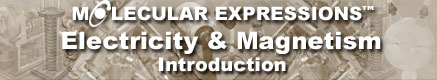What is the purpose of the 'Molecular Expressions' logo?
Based on the visual information, provide a detailed and comprehensive answer.

The inclusion of the 'Molecular Expressions' logo in the top left adds a layer of branding, fostering a sense of credibility and educational value.